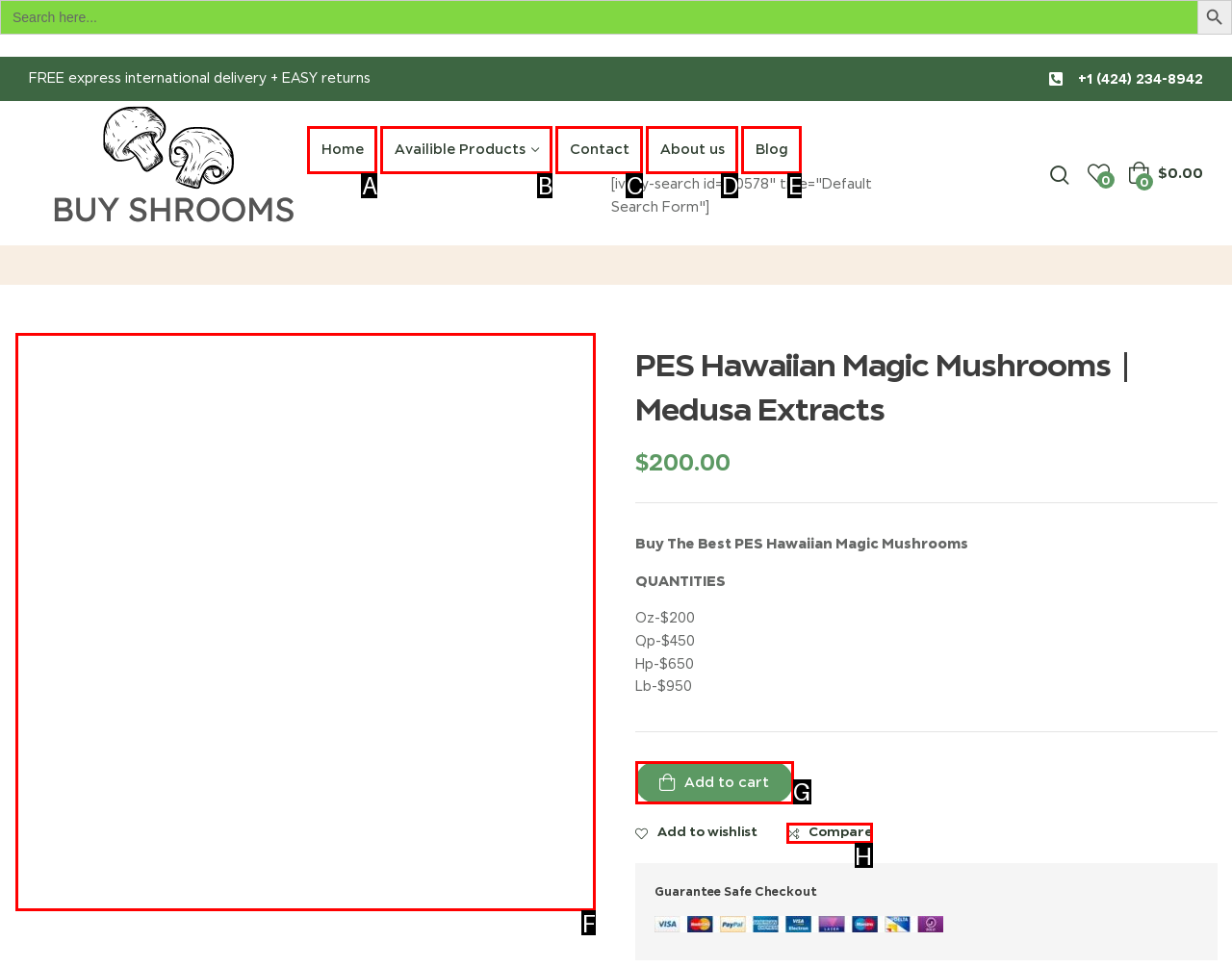Identify the letter of the option that best matches the following description: Projects. Respond with the letter directly.

None